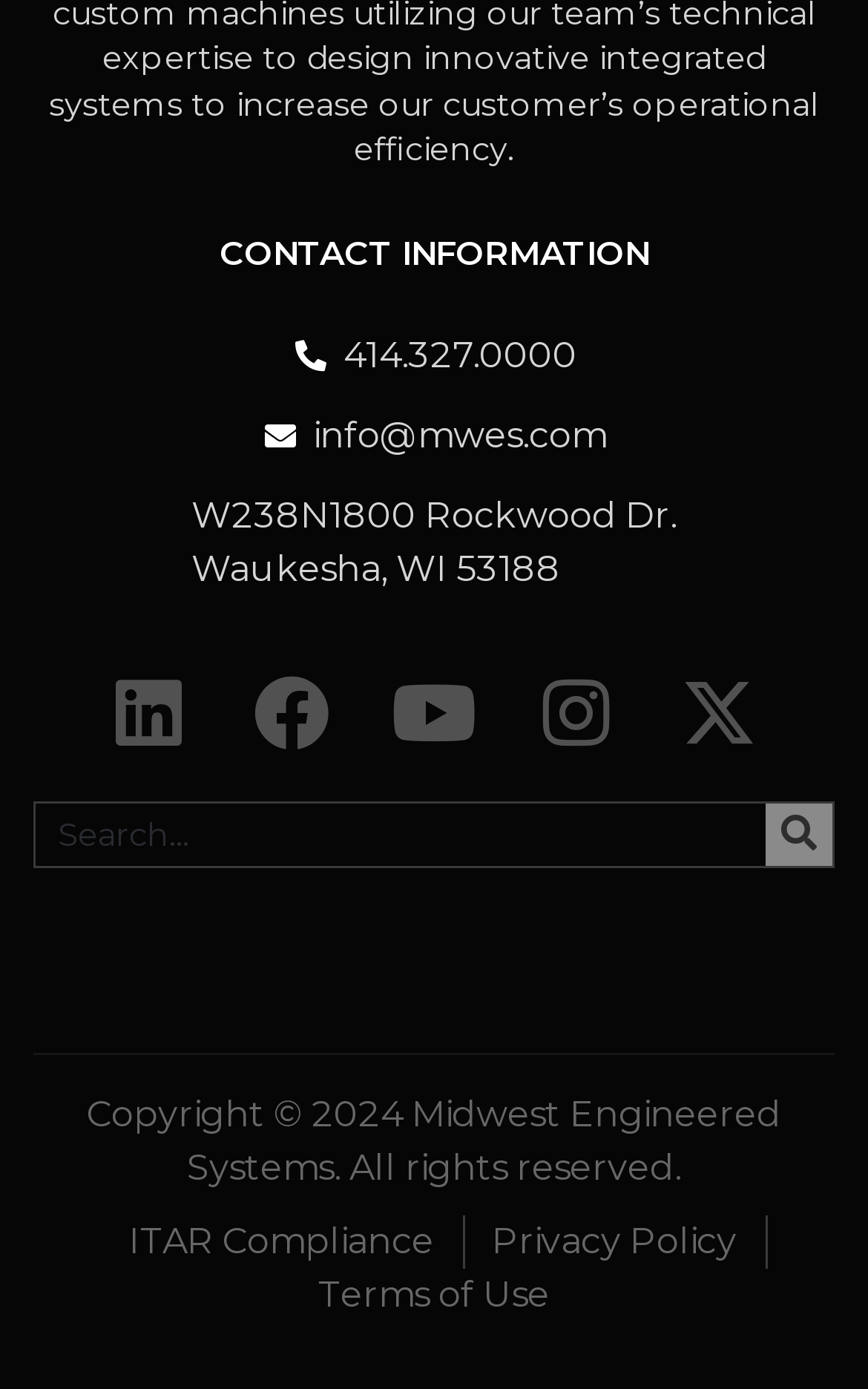Please provide a detailed answer to the question below by examining the image:
How many social media links are there?

I counted the number of link elements with social media icons, including Linkedin, Facebook, Youtube, Instagram, and Twitter, which are located below the company's address.